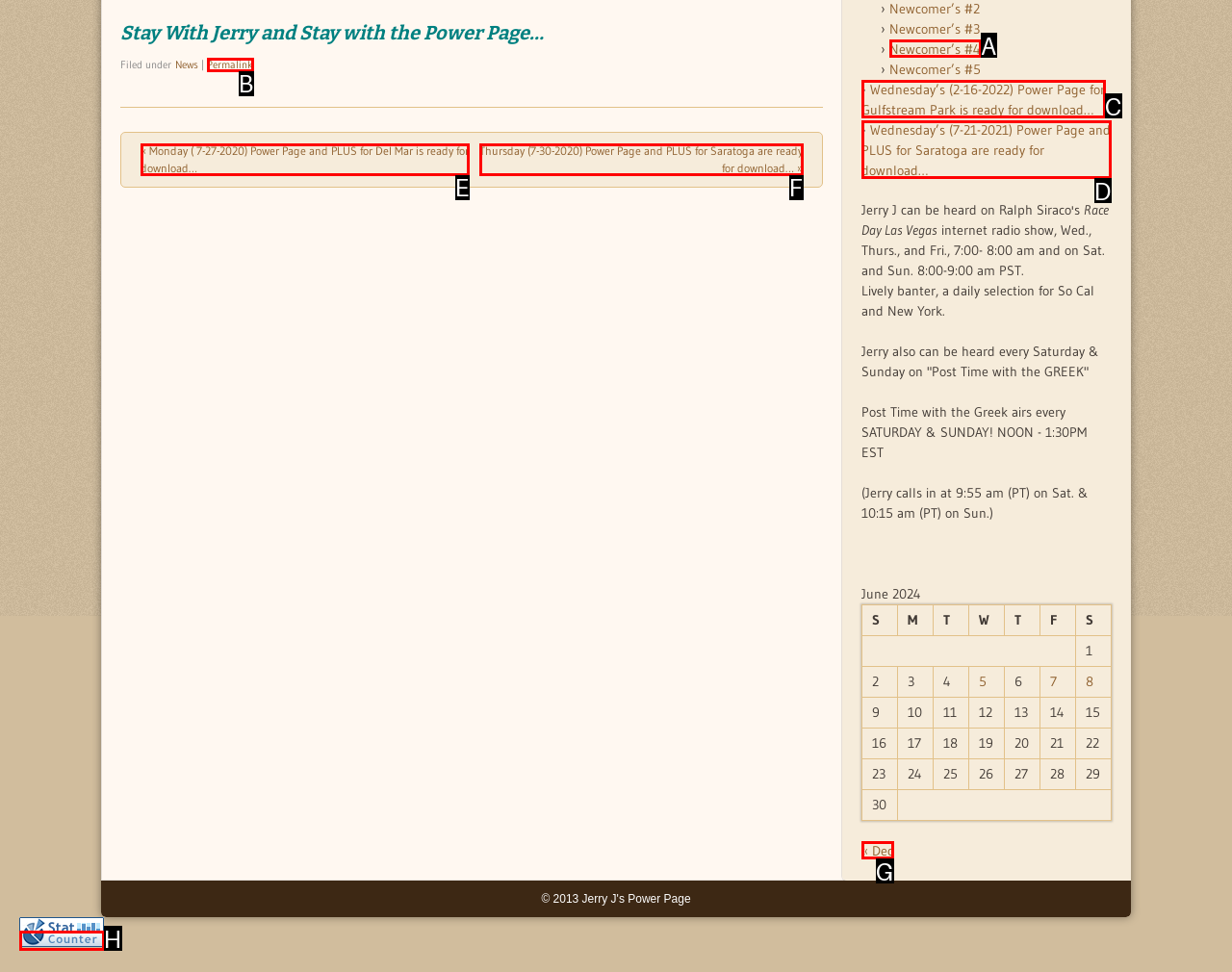Select the option that matches this description: Permalink
Answer by giving the letter of the chosen option.

B